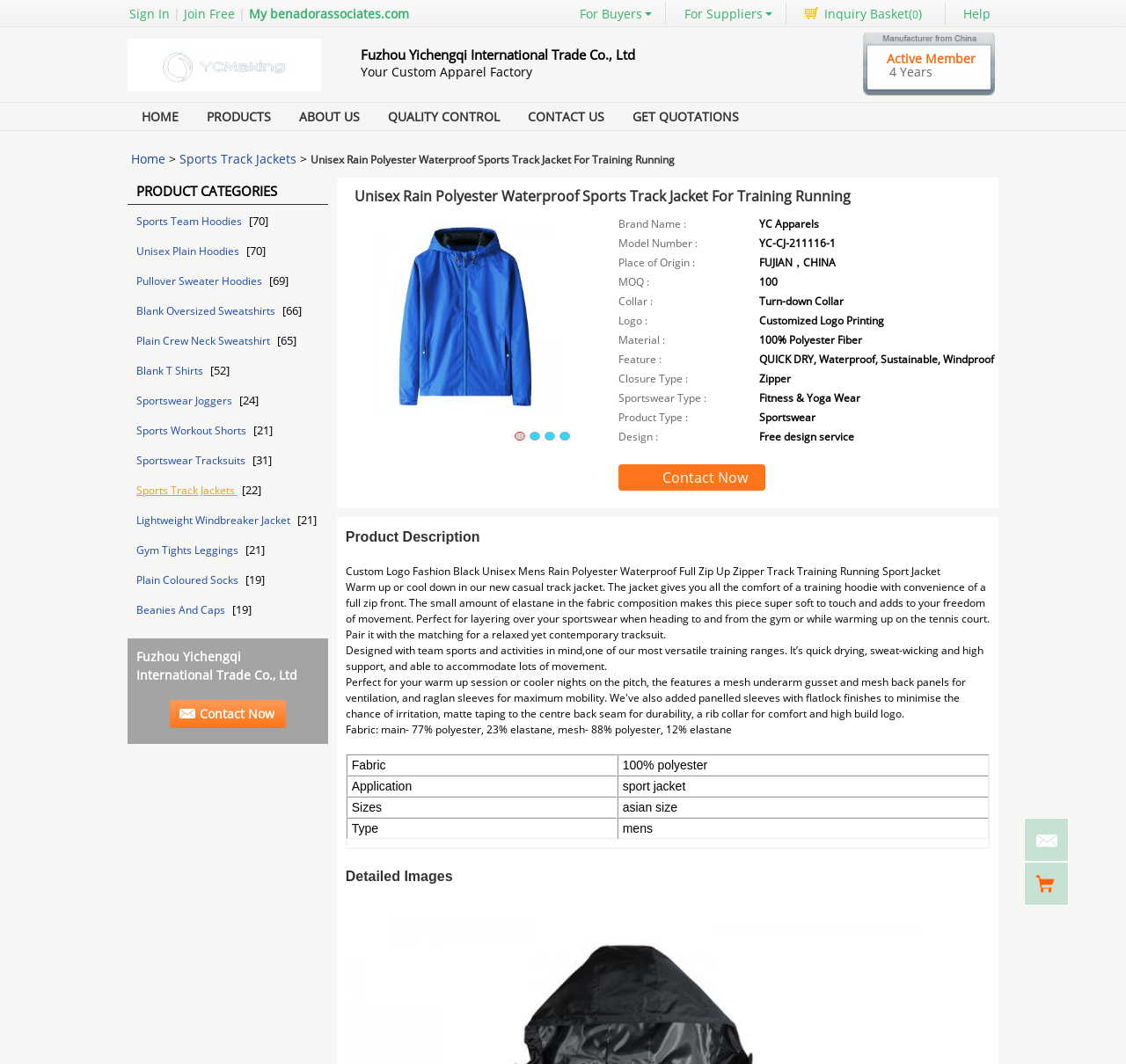Locate the coordinates of the bounding box for the clickable region that fulfills this instruction: "Get a quotation".

[0.549, 0.097, 0.669, 0.122]